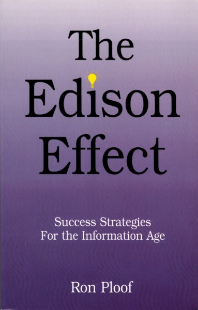Give a succinct answer to this question in a single word or phrase: 
What is the book's focus on?

Strategies for the Information Age